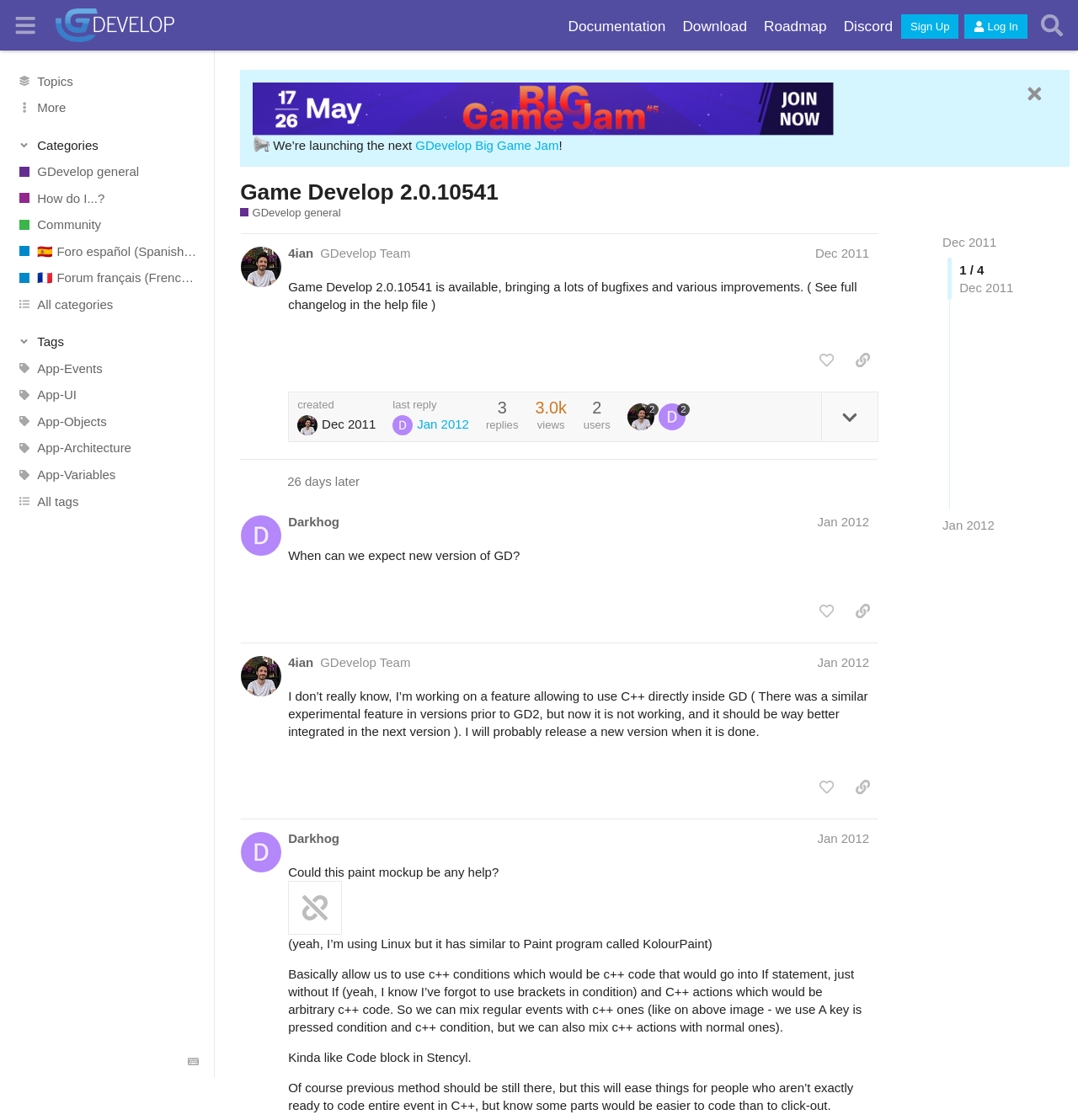How many replies are there in the first post?
Please provide a comprehensive and detailed answer to the question.

I looked at the first post and found the text 'replies' followed by the number '3039', which indicates the number of replies to the post.